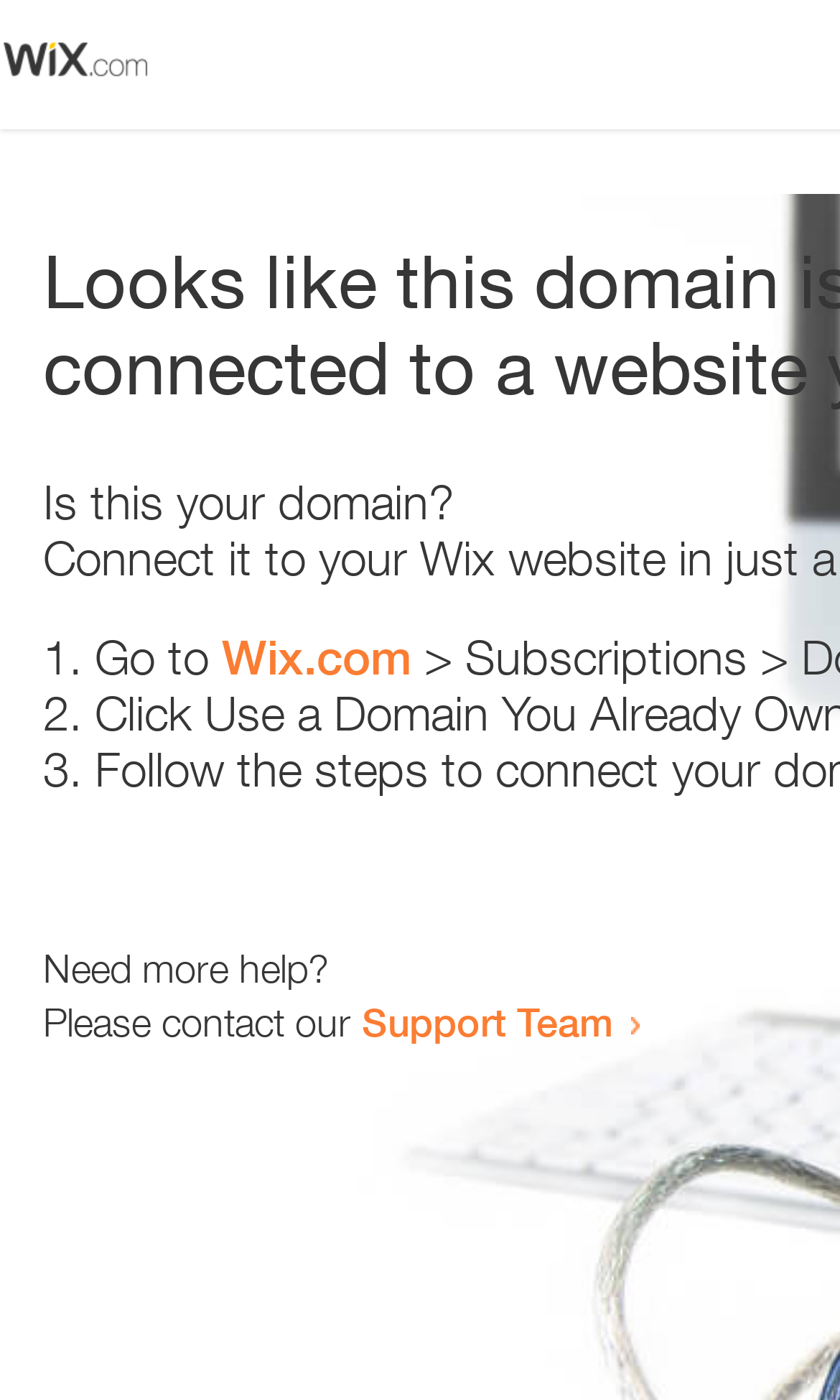For the given element description Wix.com, determine the bounding box coordinates of the UI element. The coordinates should follow the format (top-left x, top-left y, bottom-right x, bottom-right y) and be within the range of 0 to 1.

[0.264, 0.449, 0.49, 0.489]